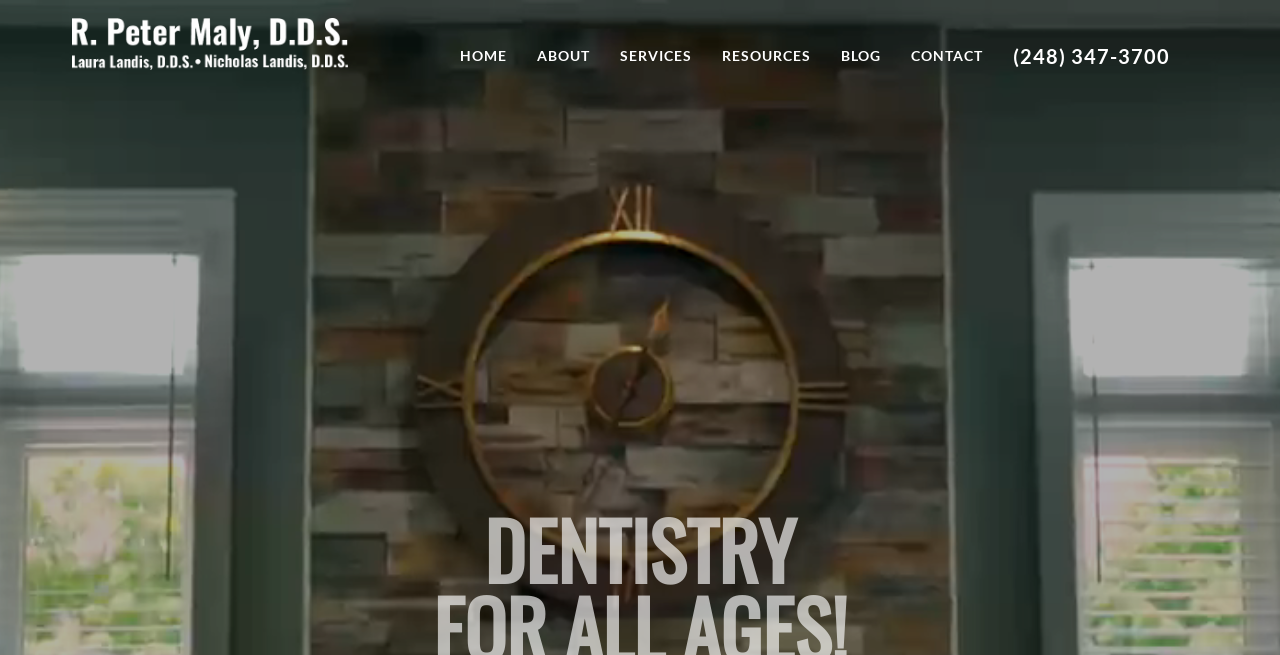Can you find the bounding box coordinates for the element that needs to be clicked to execute this instruction: "view dental services"? The coordinates should be given as four float numbers between 0 and 1, i.e., [left, top, right, bottom].

[0.473, 0.024, 0.552, 0.147]